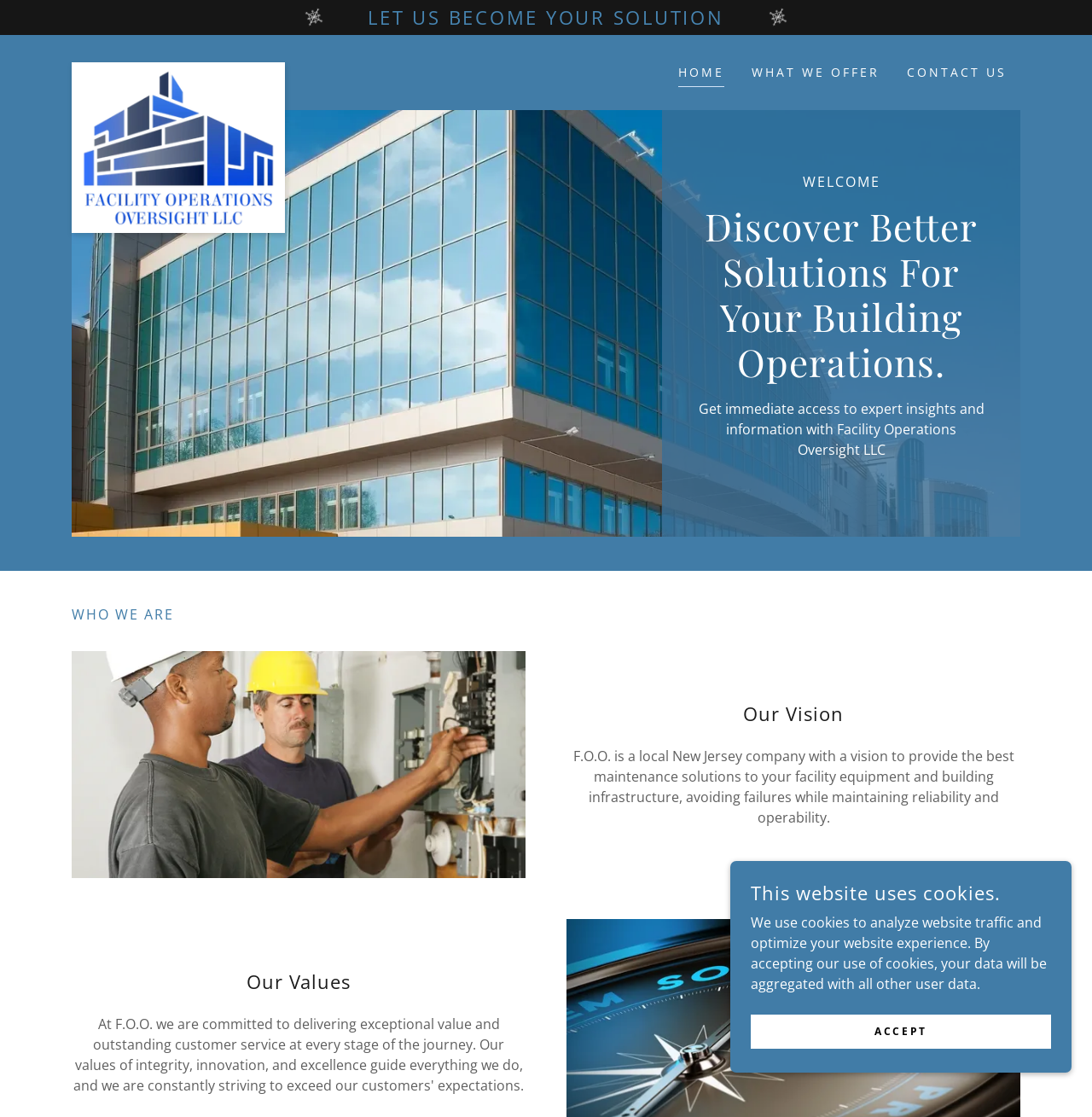Please provide a one-word or phrase answer to the question: 
What is the vision of F.O.O.?

Provide best maintenance solutions